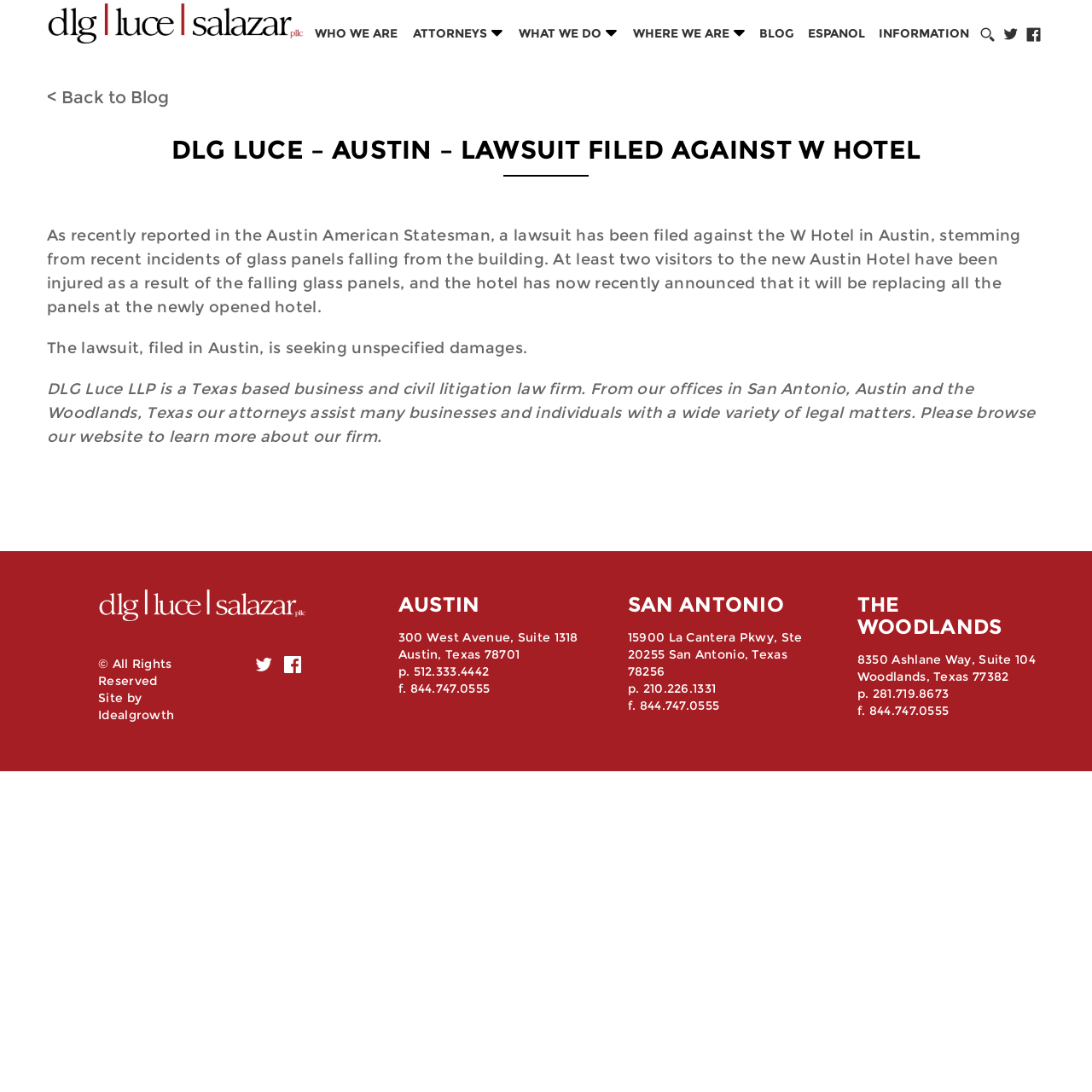Please examine the image and answer the question with a detailed explanation:
What is the name of the law firm?

I found the answer by looking at the StaticText element with the text 'DLG Luce LLP is a Texas based business and civil litigation law firm.' which is located at the top of the webpage.